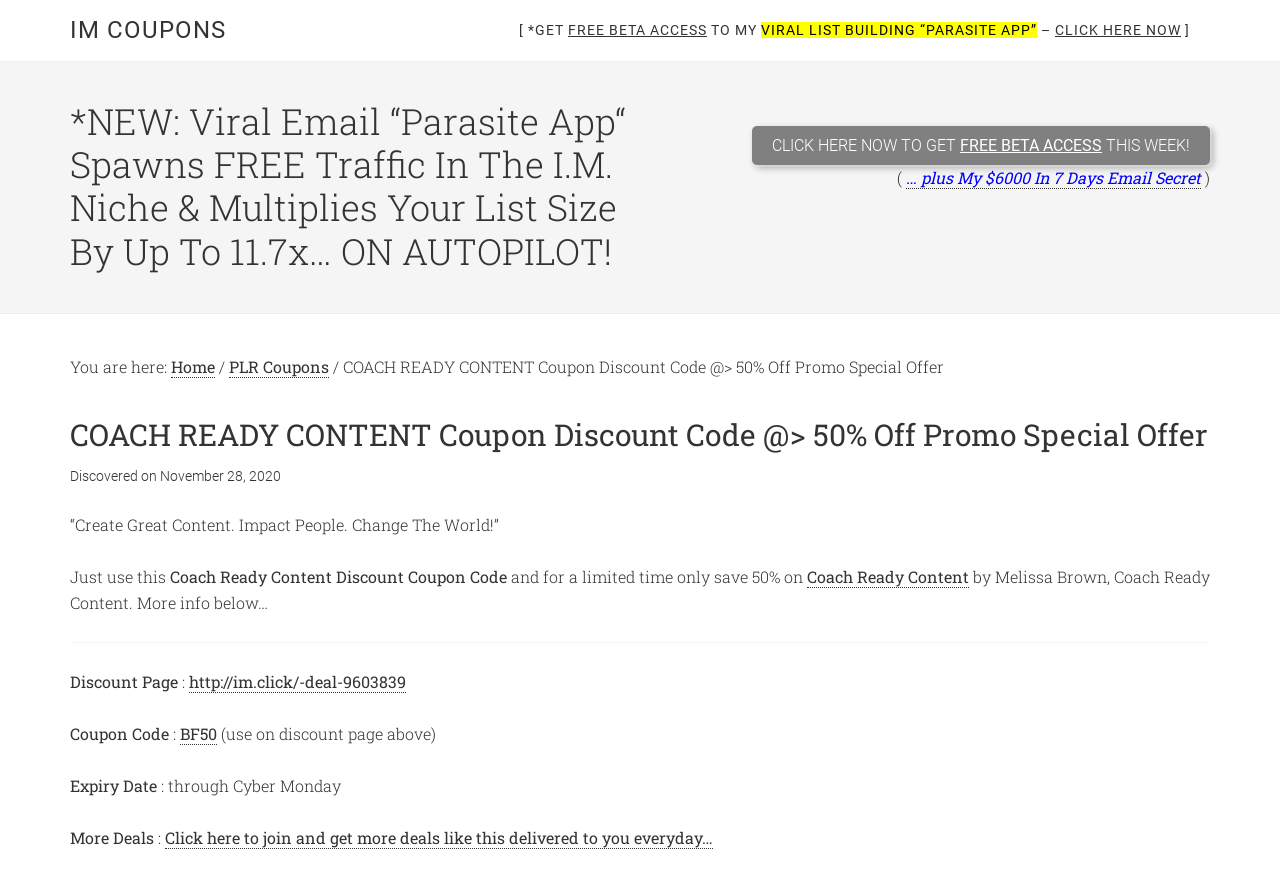Identify the bounding box coordinates for the UI element described as: "IM COUPONS". The coordinates should be provided as four floats between 0 and 1: [left, top, right, bottom].

[0.055, 0.018, 0.177, 0.051]